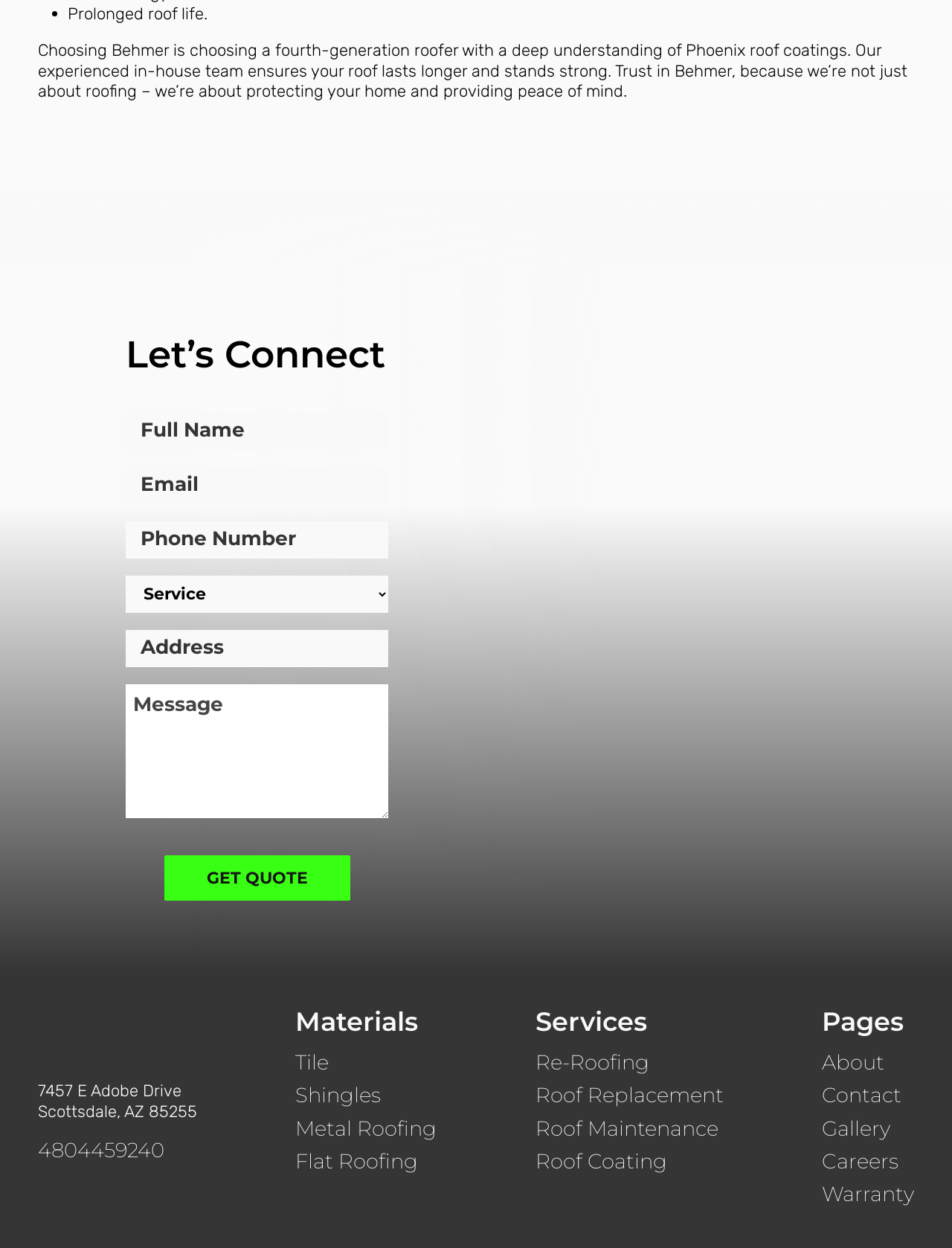Find the bounding box coordinates of the element's region that should be clicked in order to follow the given instruction: "Get a quote". The coordinates should consist of four float numbers between 0 and 1, i.e., [left, top, right, bottom].

[0.172, 0.685, 0.368, 0.721]